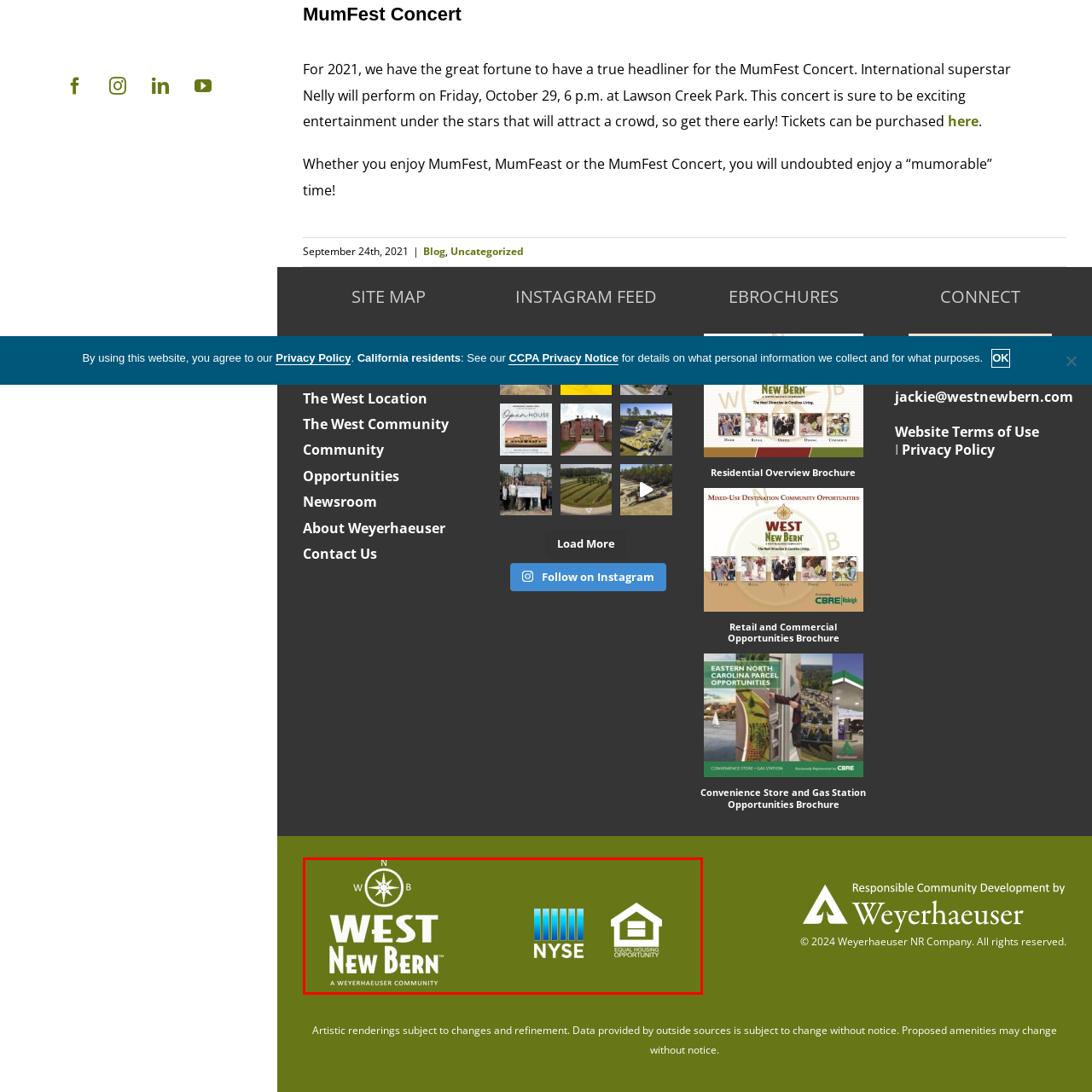What does the compass symbol represent?
Study the image within the red bounding box and deliver a detailed answer.

The compass symbol is displayed alongside the community's name, emphasizing exploration and community spirit, which are core values of the West New Bern community.